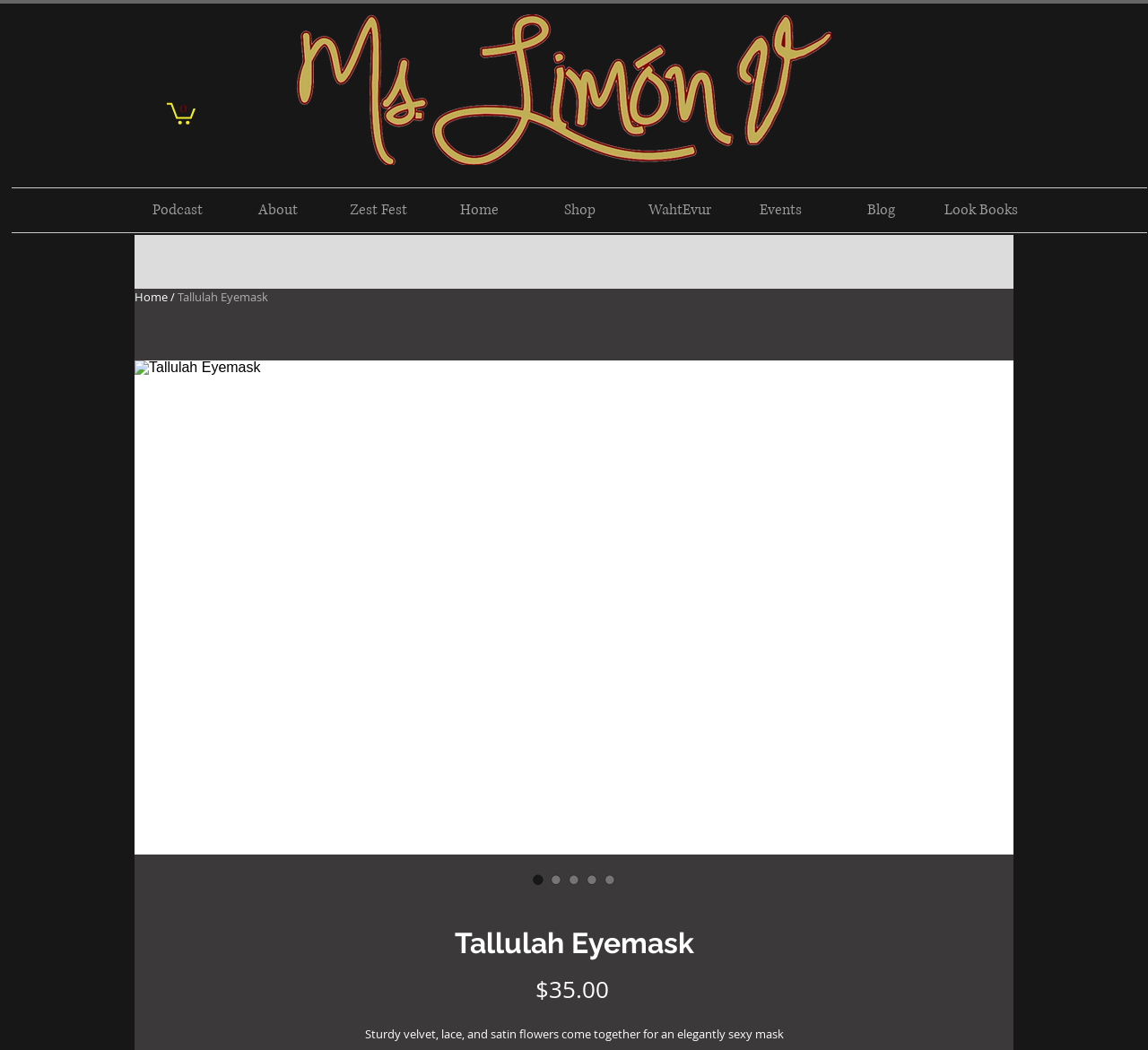Provide a short answer to the following question with just one word or phrase: What is the name of the product shown on the page?

Tallulah Eyemask